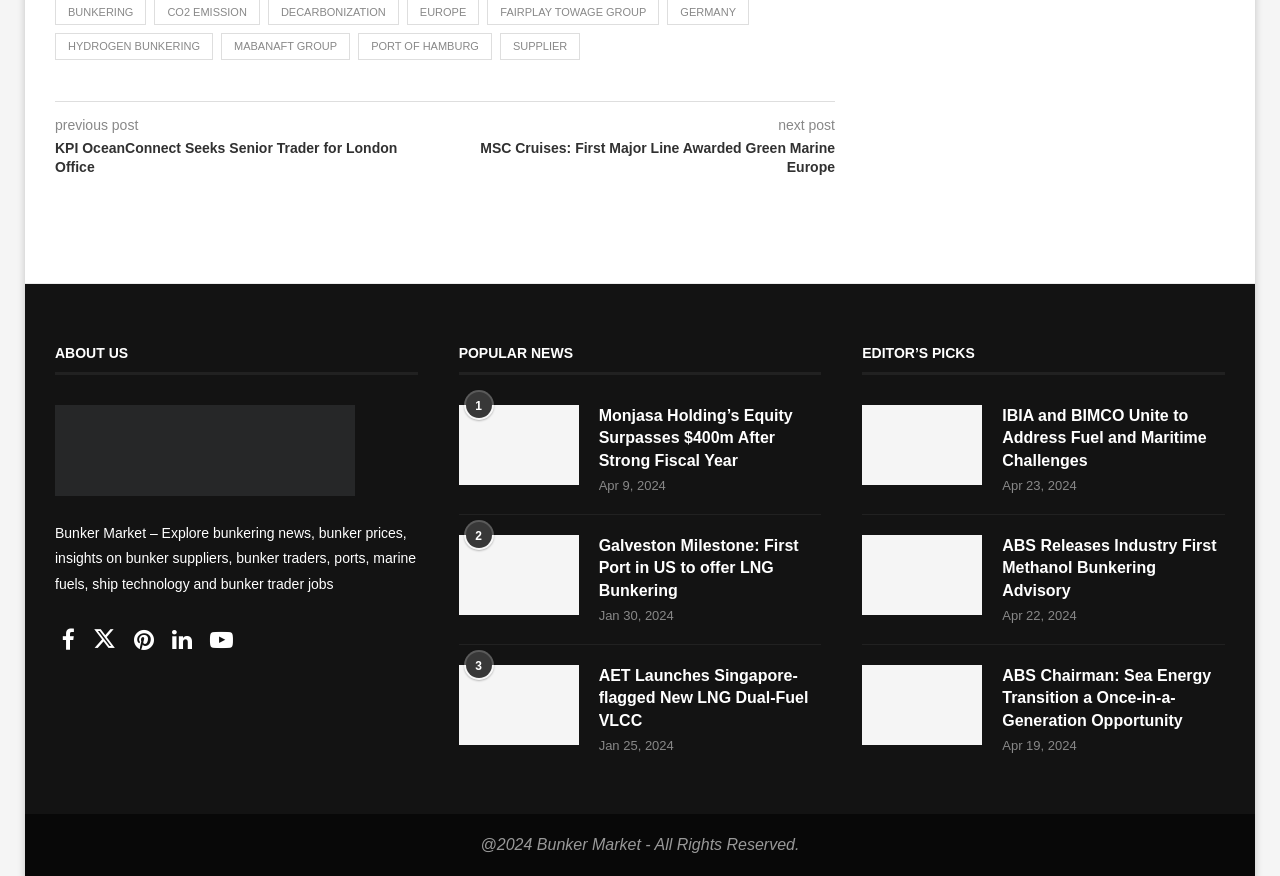Specify the bounding box coordinates of the area to click in order to follow the given instruction: "Read about KPI OceanConnect Seeks Senior Trader for London Office."

[0.043, 0.158, 0.348, 0.203]